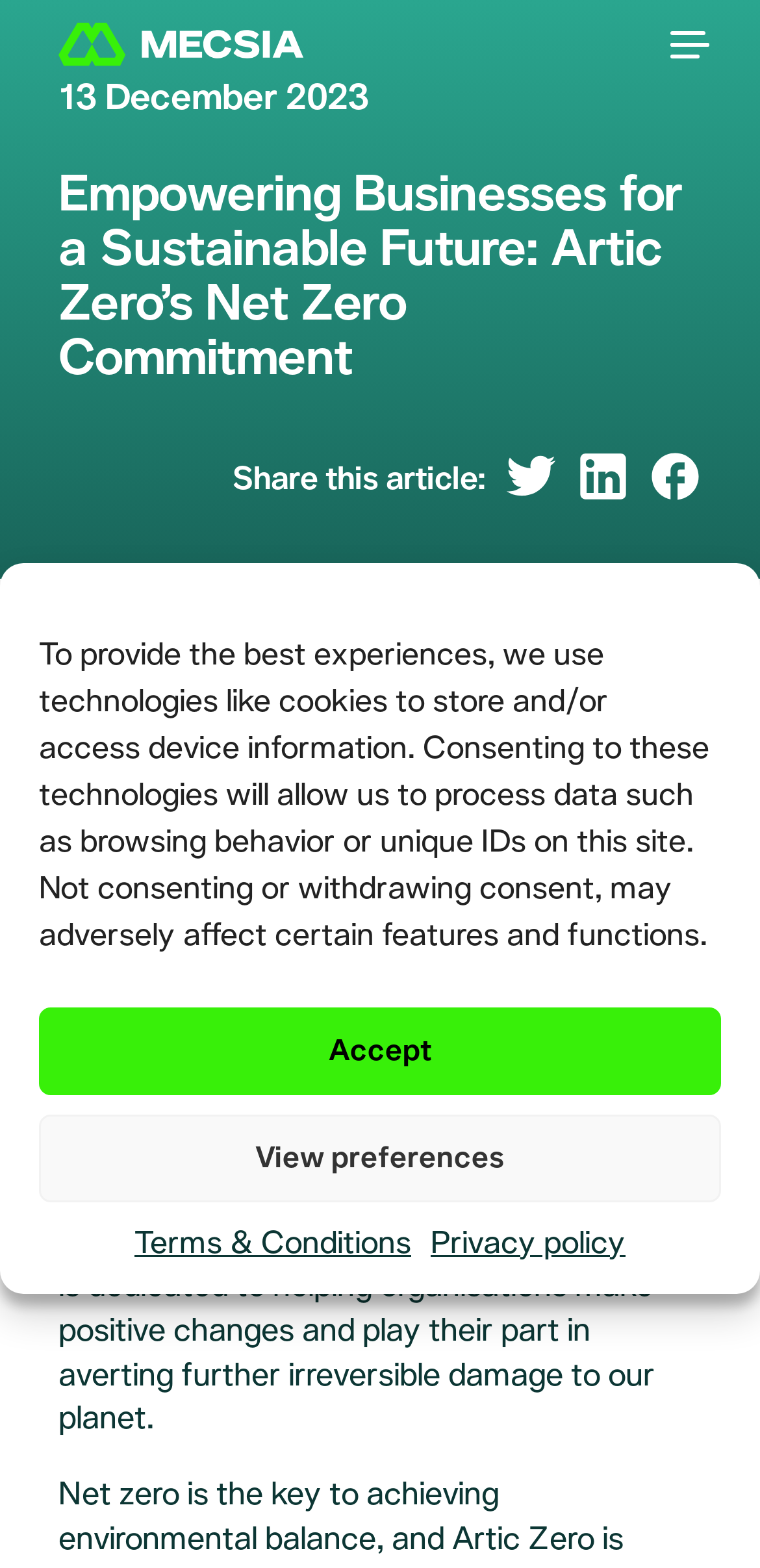Please identify the bounding box coordinates of the region to click in order to complete the given instruction: "Click the logo". The coordinates should be four float numbers between 0 and 1, i.e., [left, top, right, bottom].

[0.077, 0.014, 0.4, 0.043]